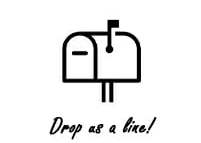What is the purpose of the design element?
Based on the visual, give a brief answer using one word or a short phrase.

To encourage engagement